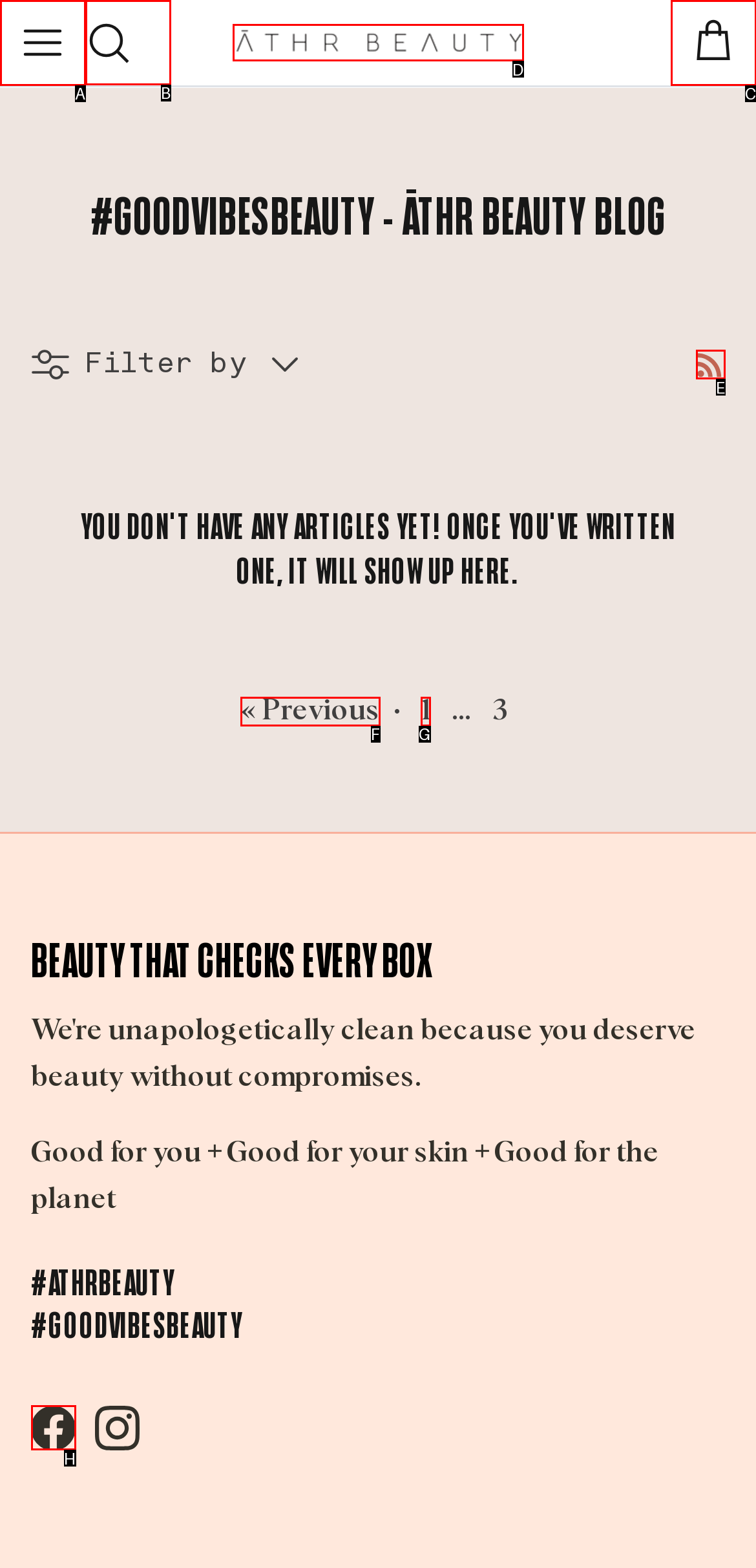Look at the highlighted elements in the screenshot and tell me which letter corresponds to the task: Search for something.

B